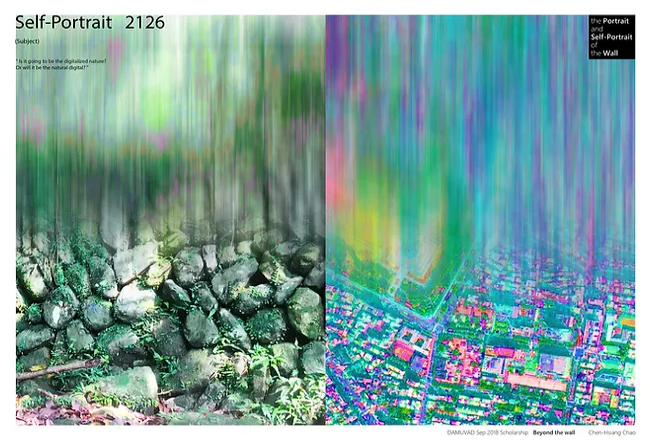What is the contrast between the two halves of the image?
Look at the image and construct a detailed response to the question.

The caption describes the left side of the image as a textured scene of rocks and greenery, evoking a sense of nature and grounding. In contrast, the right side is a vibrant, abstract representation of a cityscape. This juxtaposition creates a striking visual contrast between the natural and urban environments.